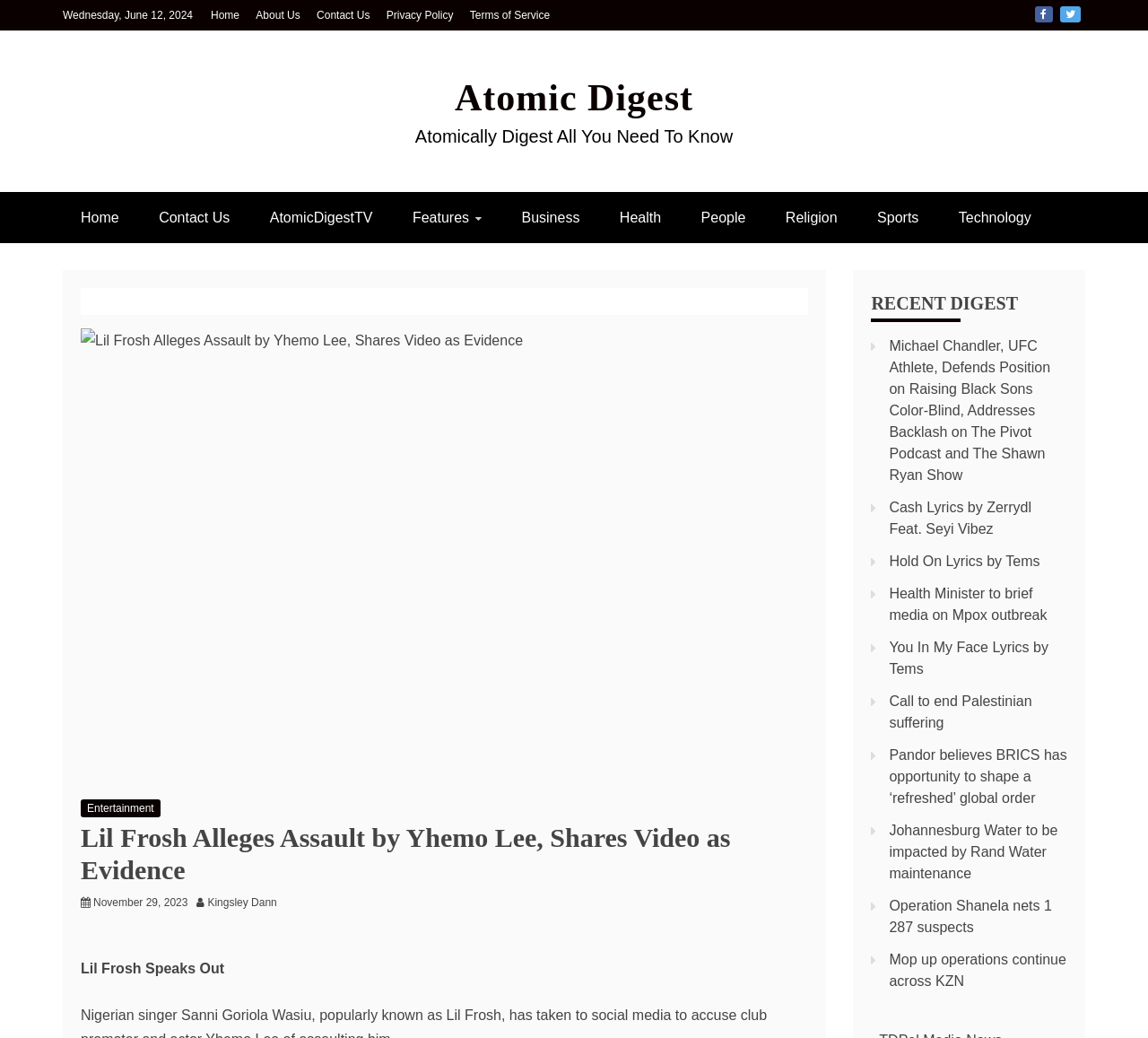What are the social media platforms available?
Refer to the screenshot and answer in one word or phrase.

Facebook, Twitter